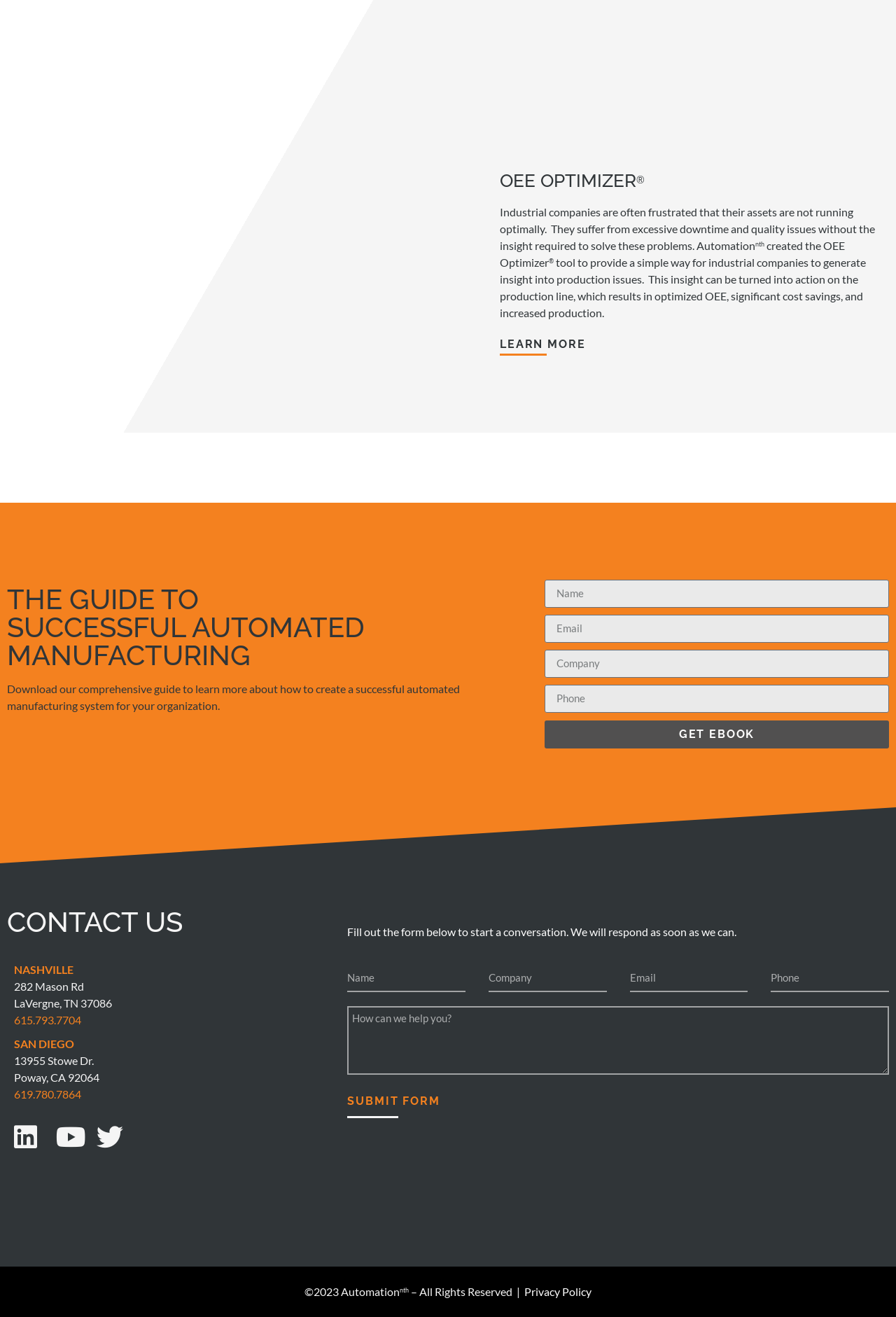Based on the element description, predict the bounding box coordinates (top-left x, top-left y, bottom-right x, bottom-right y) for the UI element in the screenshot: name="form_fields[name]" placeholder="Name"

[0.388, 0.732, 0.52, 0.753]